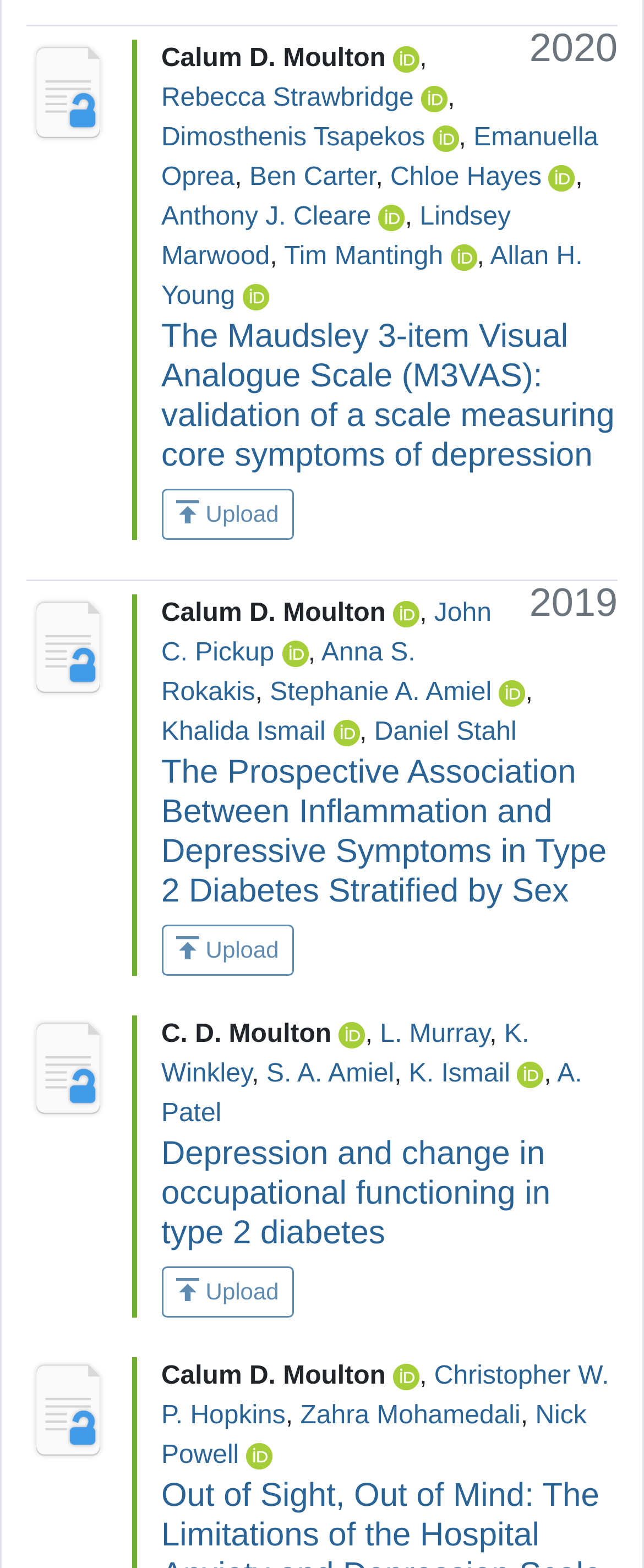Find the bounding box coordinates for the area that should be clicked to accomplish the instruction: "View the paper by Allan H. Young".

[0.25, 0.155, 0.905, 0.198]